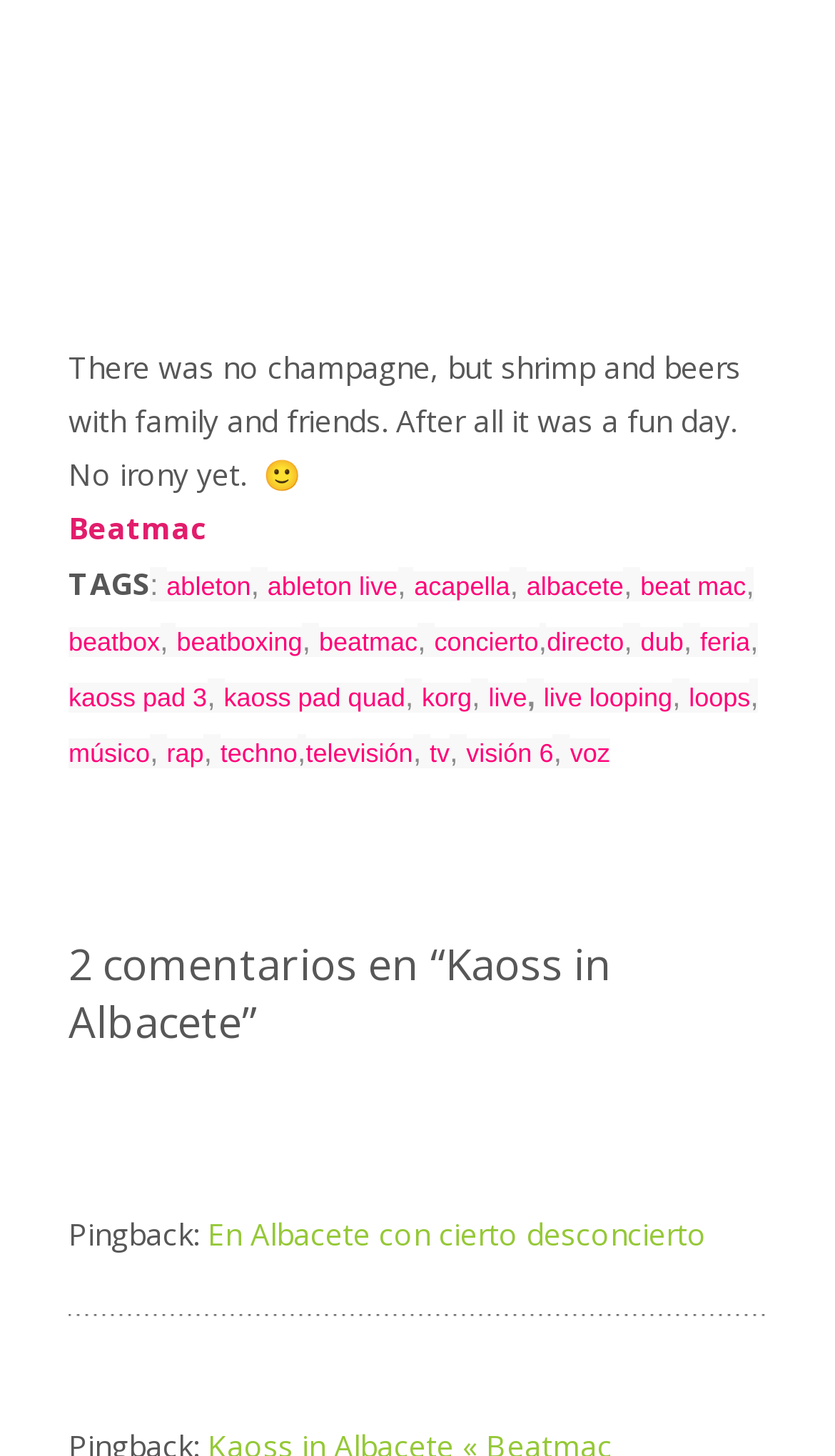What is the author's mood in the first paragraph?
Offer a detailed and full explanation in response to the question.

The author's mood in the first paragraph can be inferred as happy because the text mentions 'a fun day' and includes a smiling face emoji 🙂, indicating a positive tone.